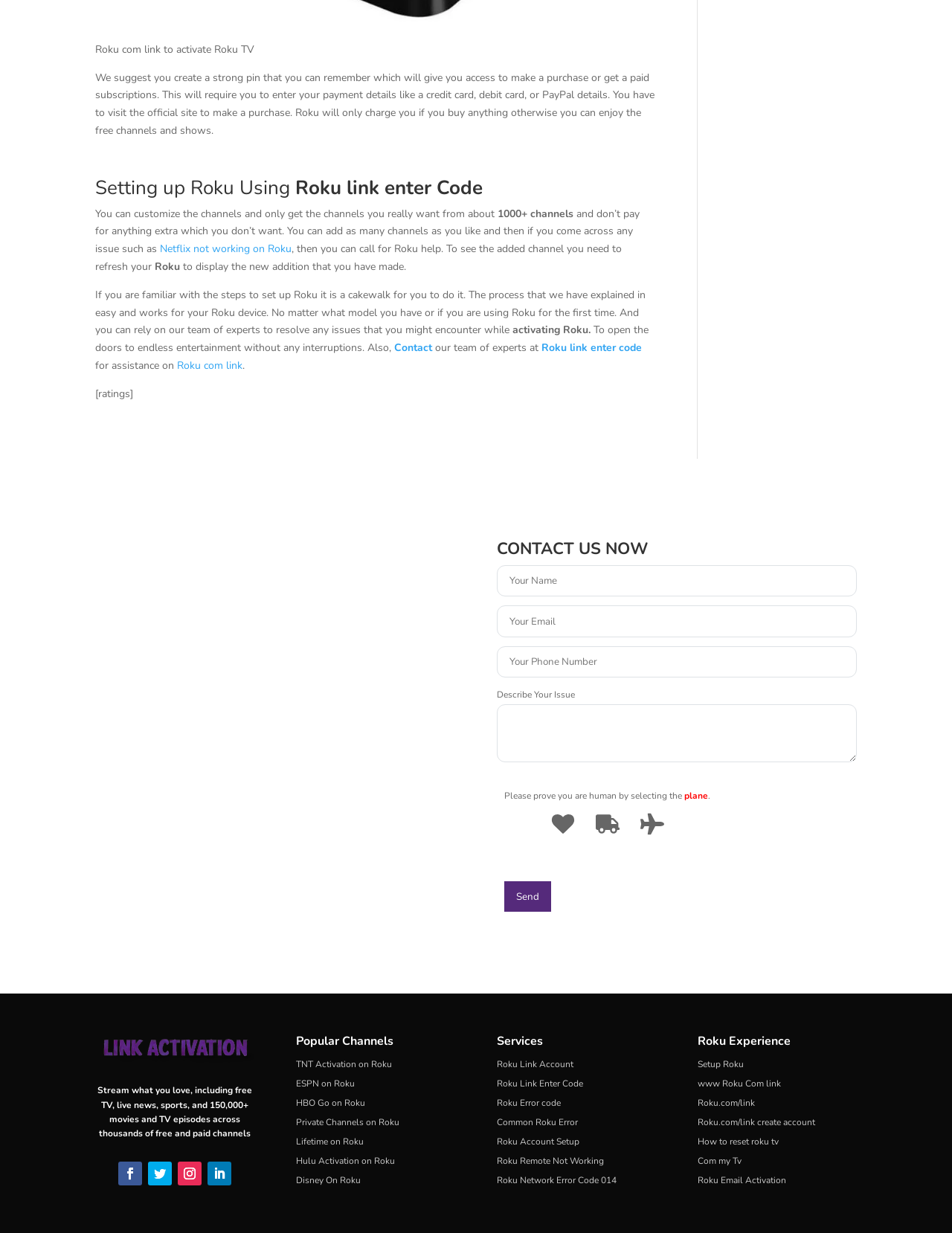Answer succinctly with a single word or phrase:
How many channels are available on Roku?

1000+